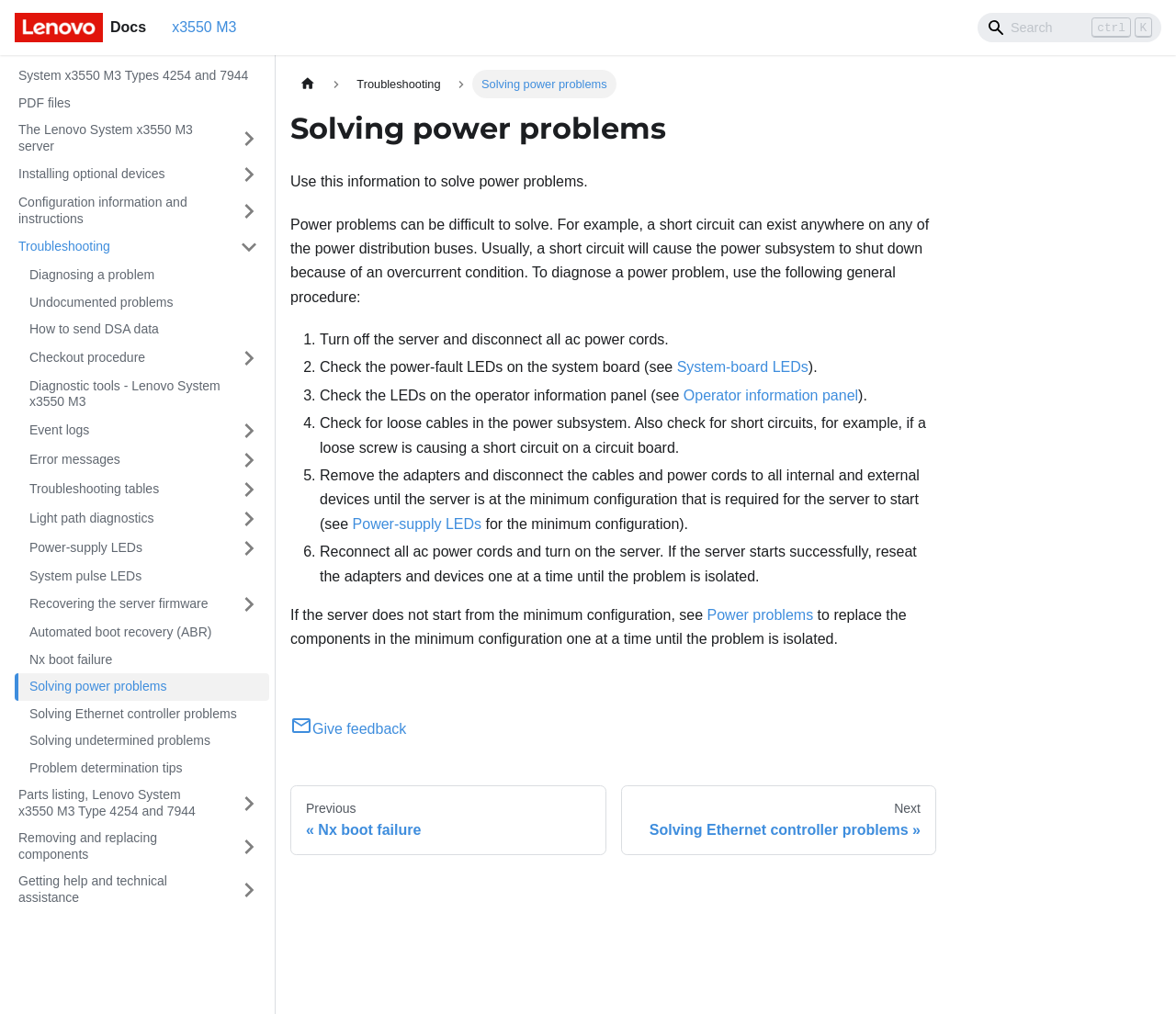Please provide a brief answer to the following inquiry using a single word or phrase:
What is the purpose of the troubleshooting guide?

Solve power problems